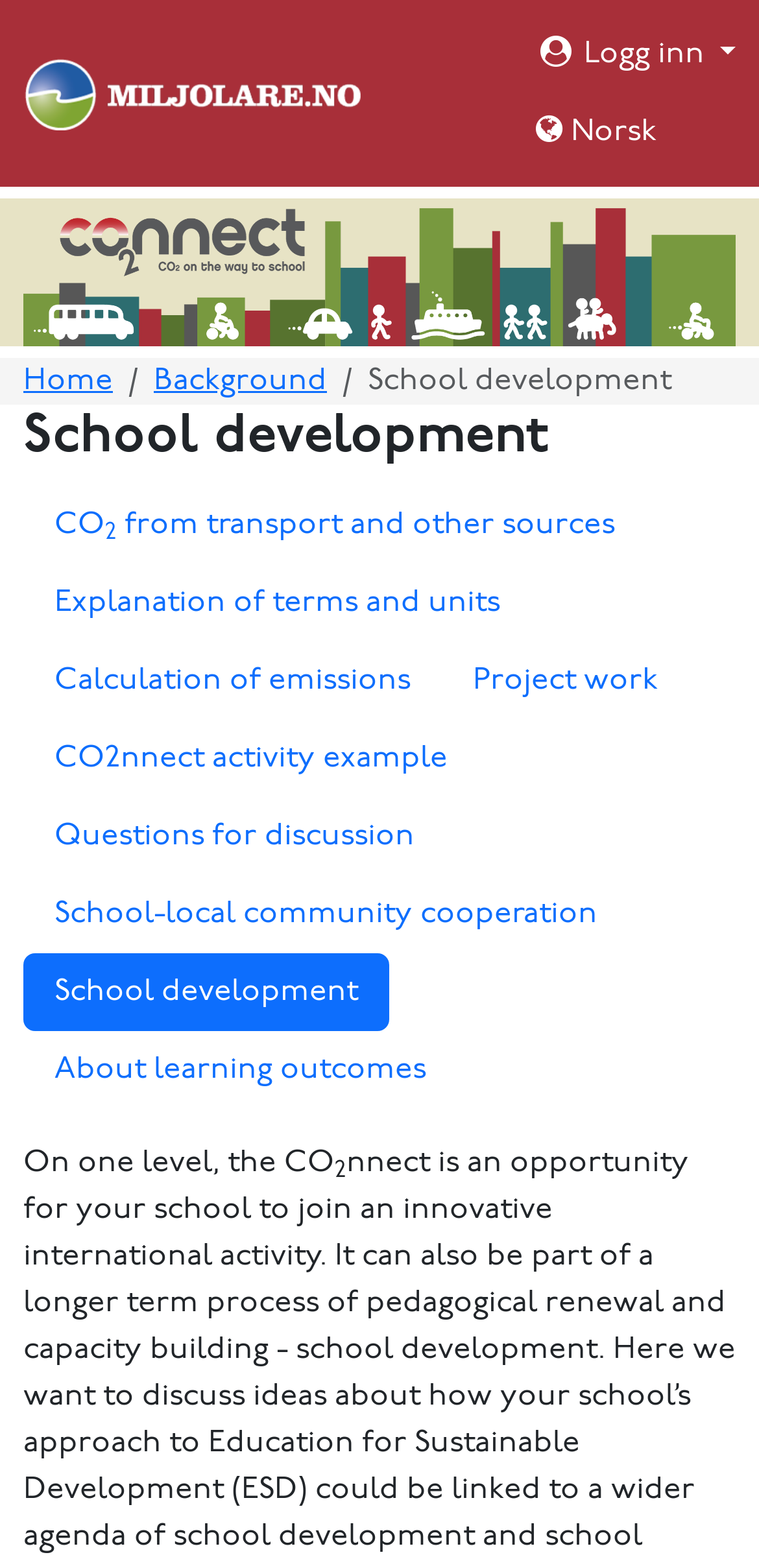How many links are on the top of the page?
Using the picture, provide a one-word or short phrase answer.

4